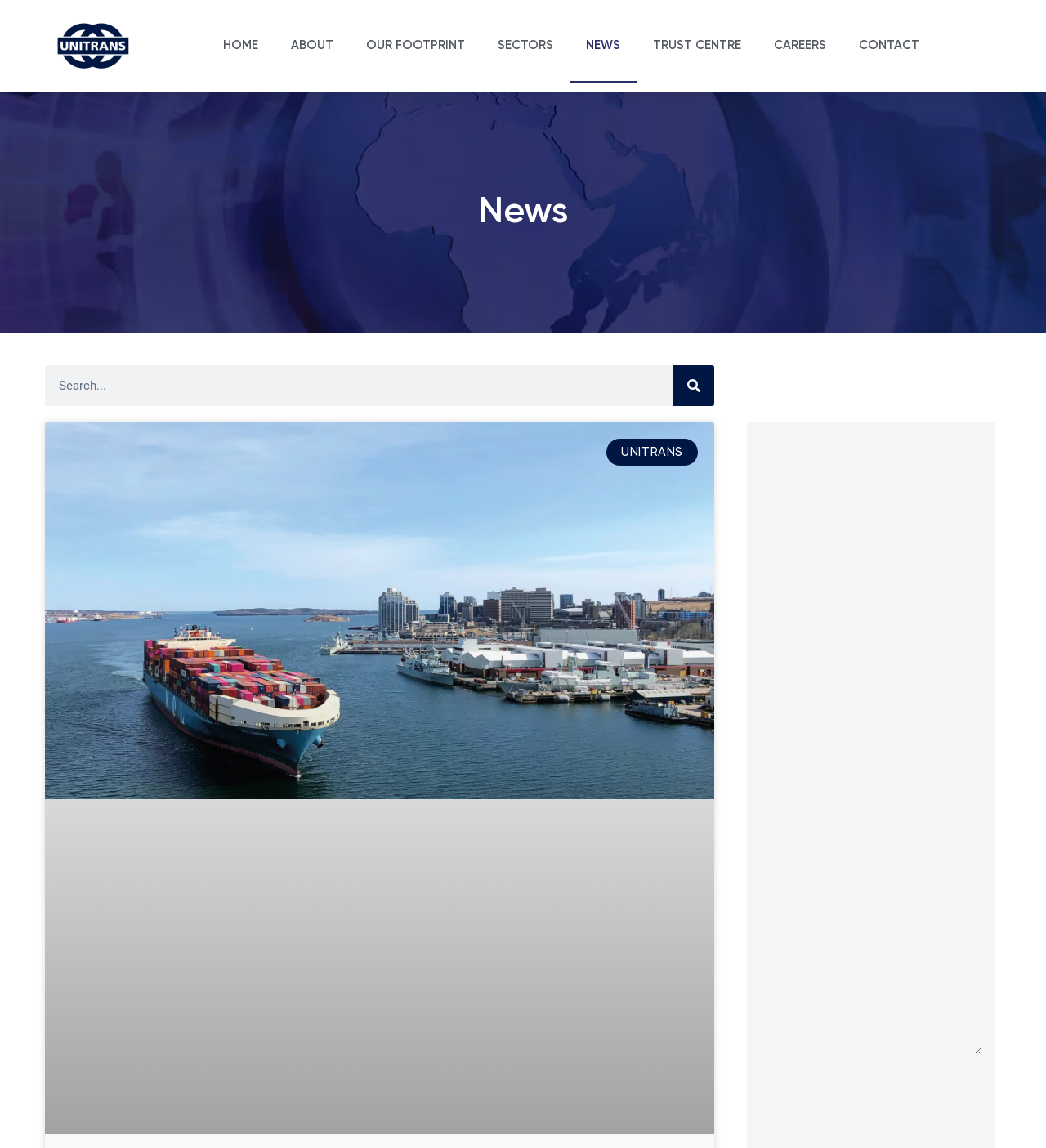Determine the bounding box coordinates of the element's region needed to click to follow the instruction: "read about sectors". Provide these coordinates as four float numbers between 0 and 1, formatted as [left, top, right, bottom].

[0.475, 0.034, 0.529, 0.045]